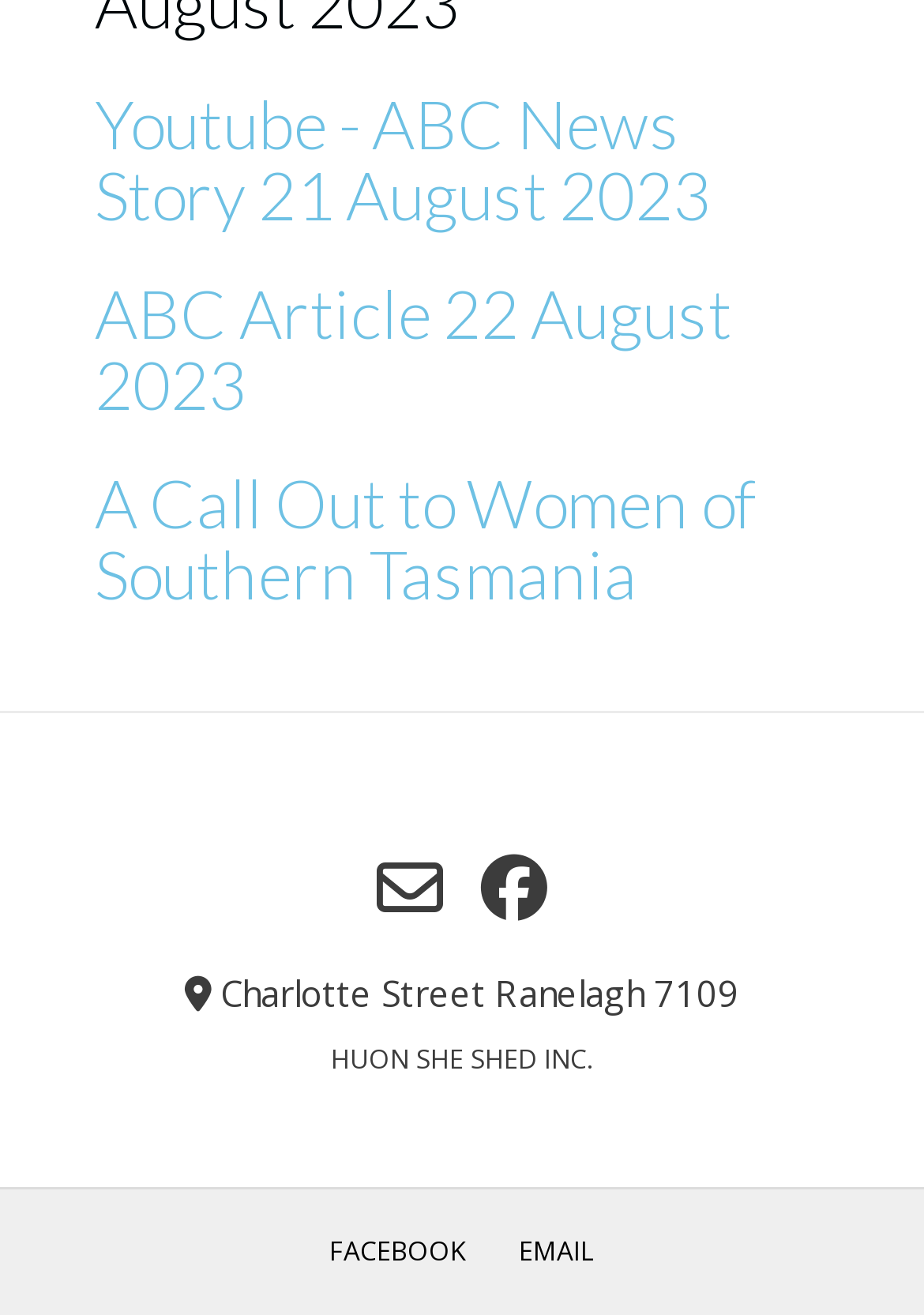Given the element description: "Facebook", predict the bounding box coordinates of this UI element. The coordinates must be four float numbers between 0 and 1, given as [left, top, right, bottom].

[0.338, 0.915, 0.523, 0.985]